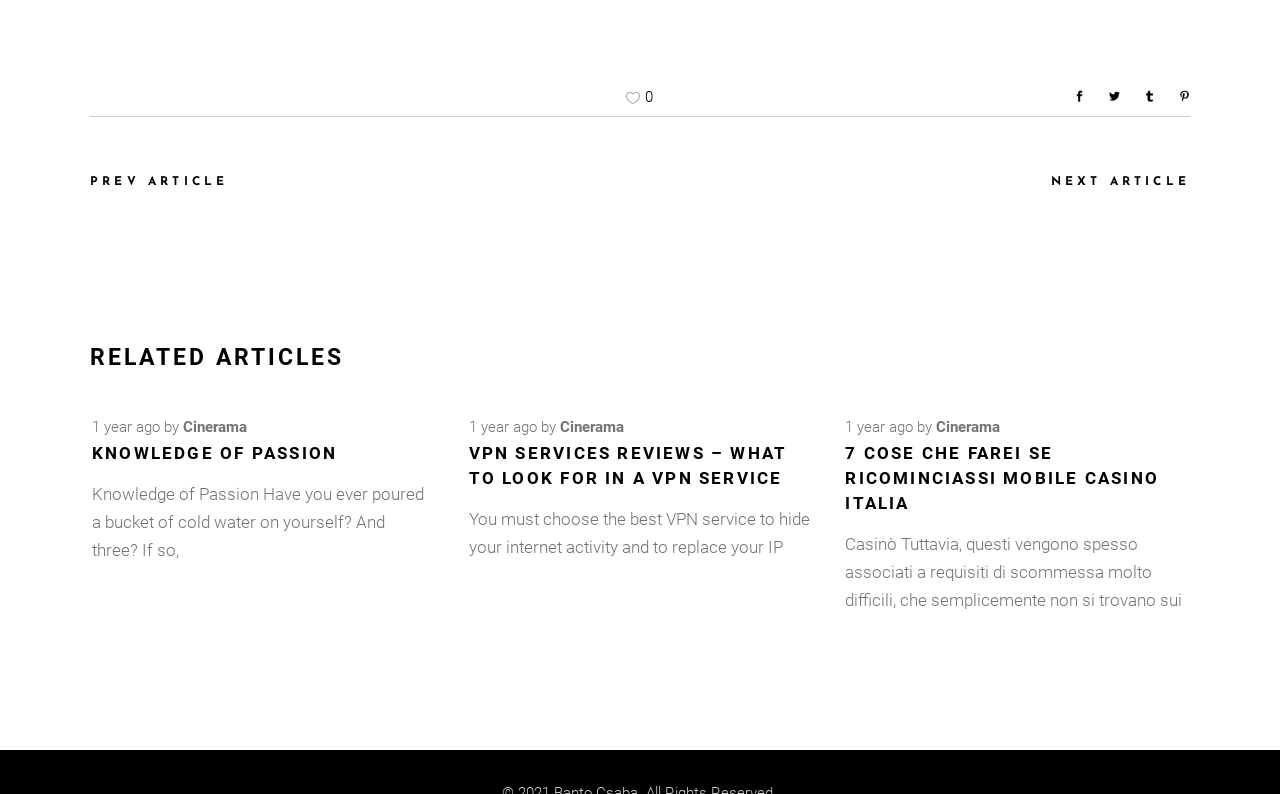Please locate the bounding box coordinates of the element that should be clicked to achieve the given instruction: "Click on the 'NEXT ARTICLE' link".

[0.821, 0.208, 0.93, 0.252]